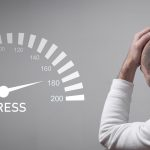Please provide a detailed answer to the question below based on the screenshot: 
What is the tone of the image?

The overall tone of the image is serious, as it visually communicates the feelings associated with high stress levels, suggesting a need for stress management and potential coping strategies.